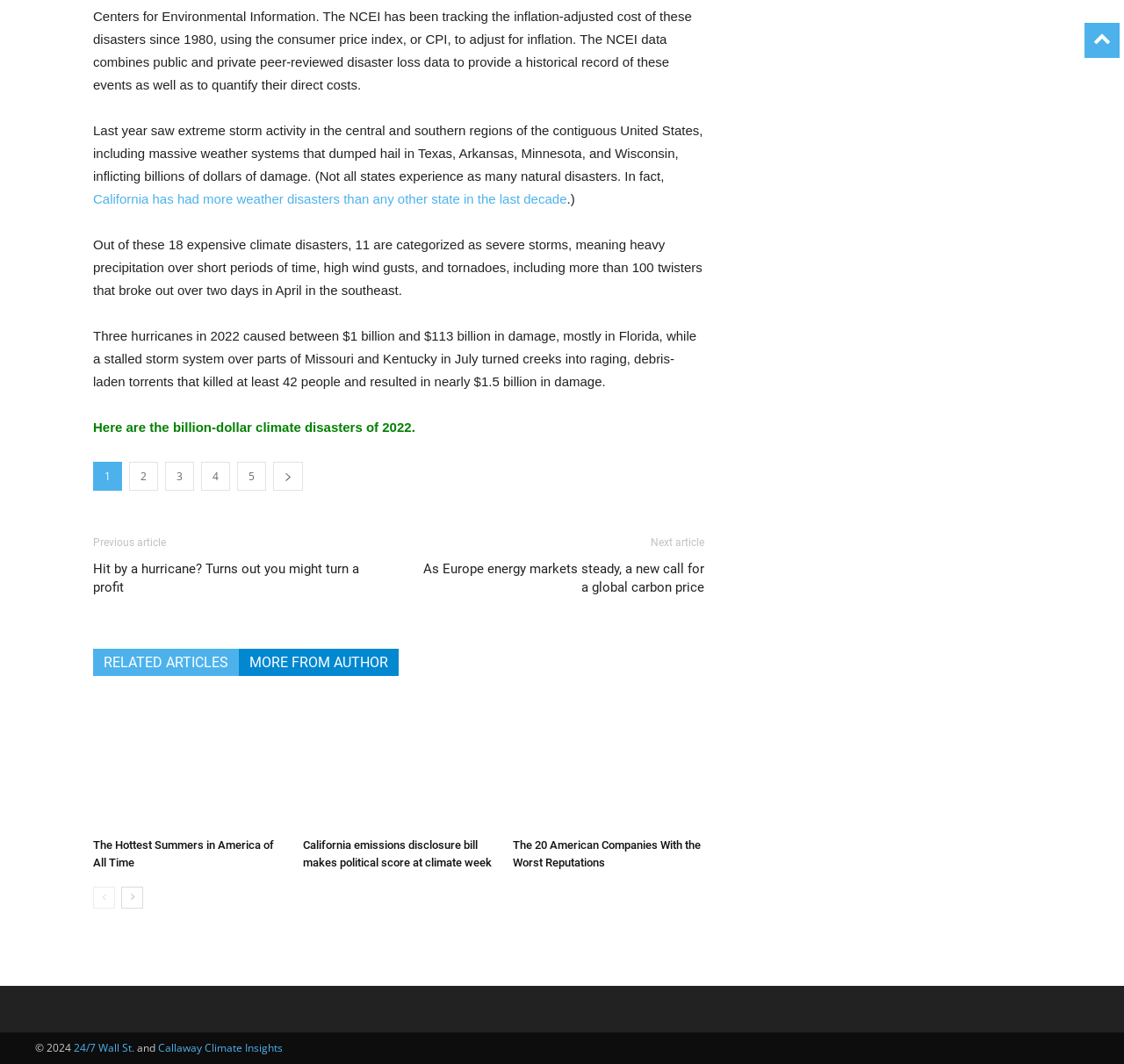What is the name of the website?
We need a detailed and exhaustive answer to the question. Please elaborate.

The website's name can be found at the bottom of the page, where it says '© 2024 24/7 Wall St. and Callaway Climate Insights'.